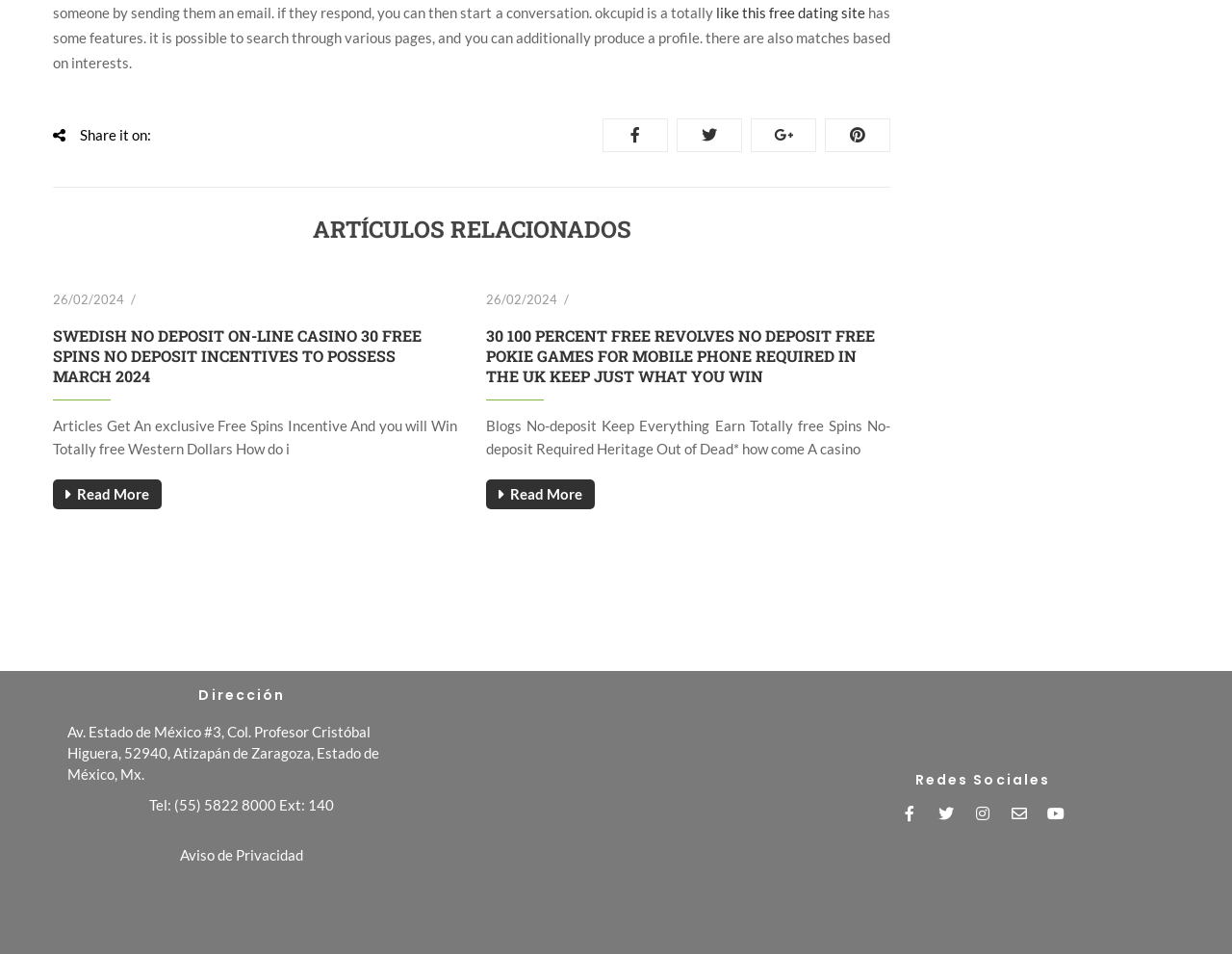Please identify the bounding box coordinates for the region that you need to click to follow this instruction: "Check the address".

[0.055, 0.758, 0.308, 0.82]